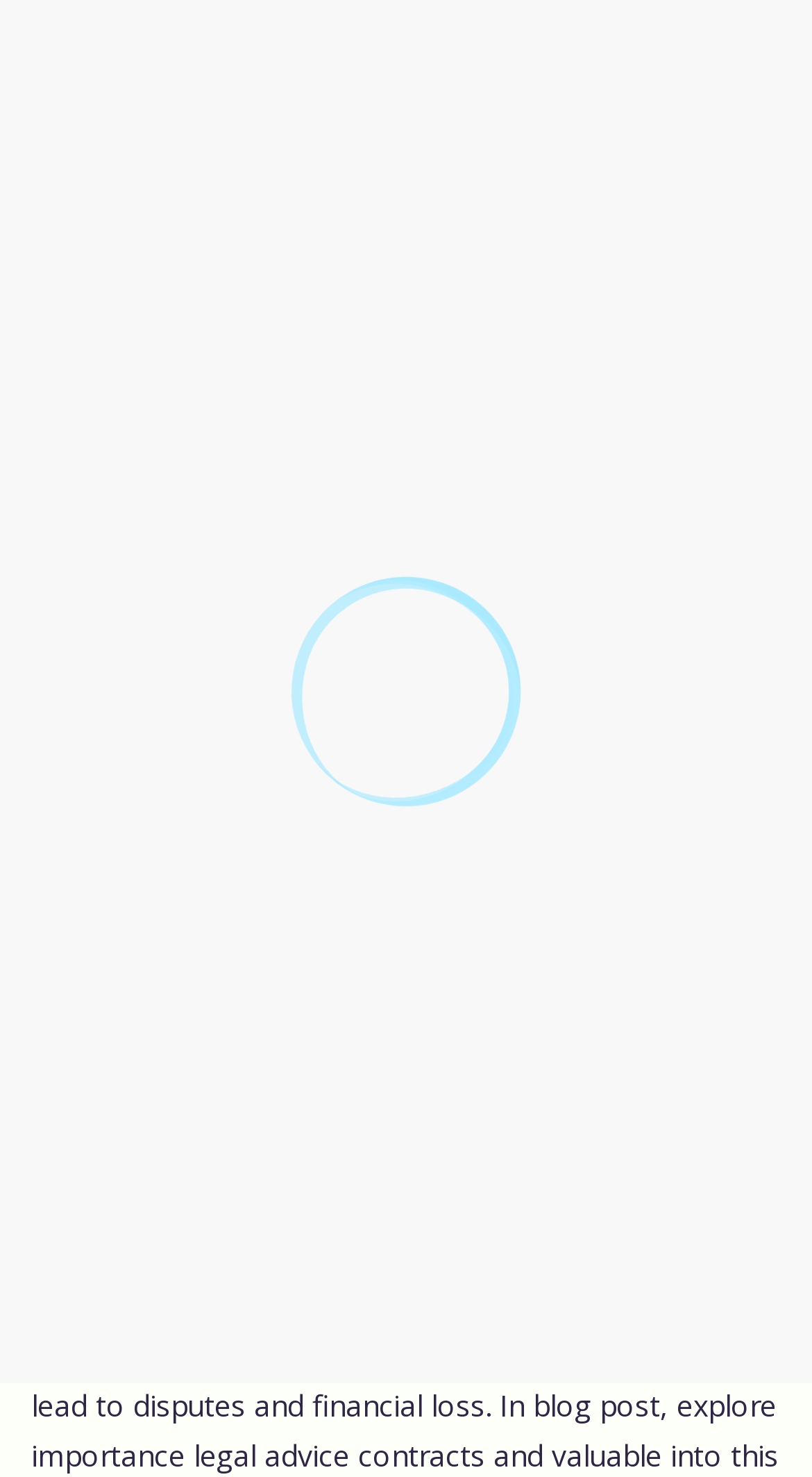Provide an in-depth description of the elements and layout of the webpage.

The webpage appears to be a consulting firm's website, specifically focused on expert legal advice on contracts and agreements. At the top left corner, there is a section displaying the firm's location, "Kottayam", along with a phone number "+91-9447636994" and an email address "consultantepfesi@gmail.com". 

Below this section, there is a table containing the firm's name, "BeeKayMC Management Consultants", and a descriptive text "Statutory Compliance & Labour Laws Consultants Kottayam". 

On the top right corner, there is a search form button labeled "Show Search Form" and a mobile menu button labeled "Primary Menu for Mobile". 

The main content of the webpage is divided into two sections. The first section has a heading "Expert Legal Advice on Contracts & Agreements | Get Help Today" followed by a subheading "Posted on June 28, 2022 by Beekay Management Consultants". 

The second section has a heading "Advice on Contracts" which appears to be the main topic of the webpage. The content of this section is not explicitly stated, but based on the meta description, it likely provides advice on contracts, outlining the importance of proper legal advice in governing relationships between individuals and organizations.